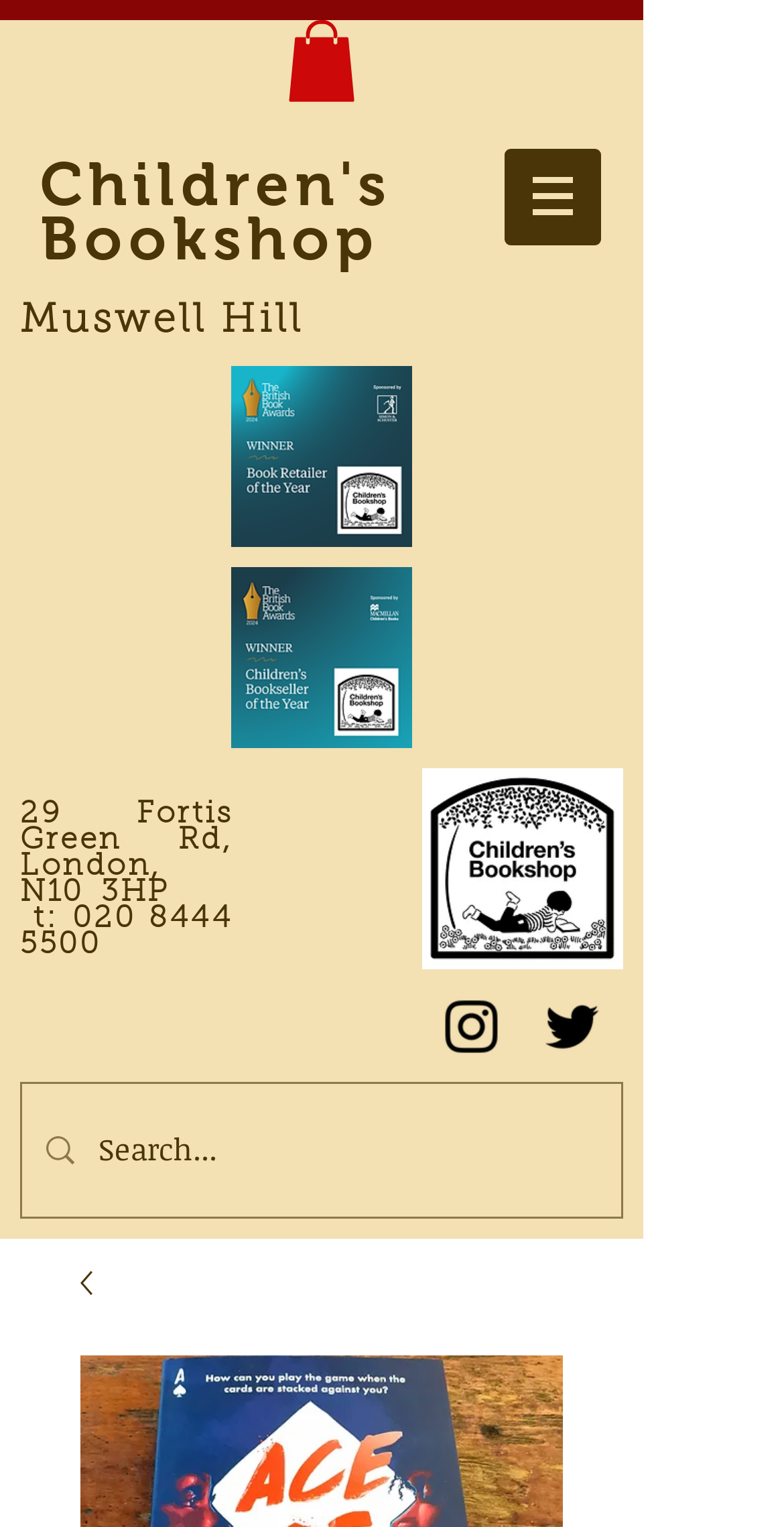Using the webpage screenshot, find the UI element described by L. Provide the bounding box coordinates in the format (top-left x, top-left y, bottom-right x, bottom-right y), ensuring all values are floating point numbers between 0 and 1.

None